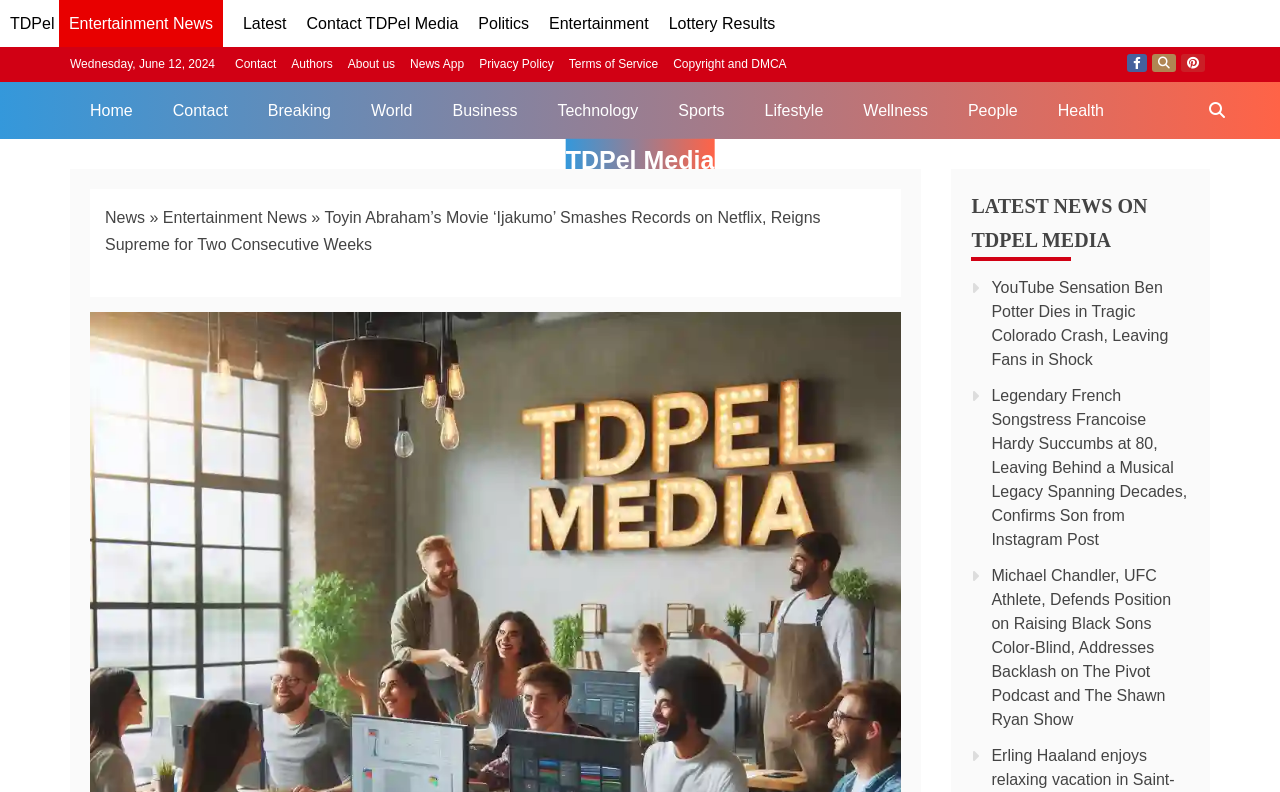Please identify the bounding box coordinates of the clickable element to fulfill the following instruction: "Go to the 'Entertainment' section". The coordinates should be four float numbers between 0 and 1, i.e., [left, top, right, bottom].

[0.429, 0.019, 0.507, 0.04]